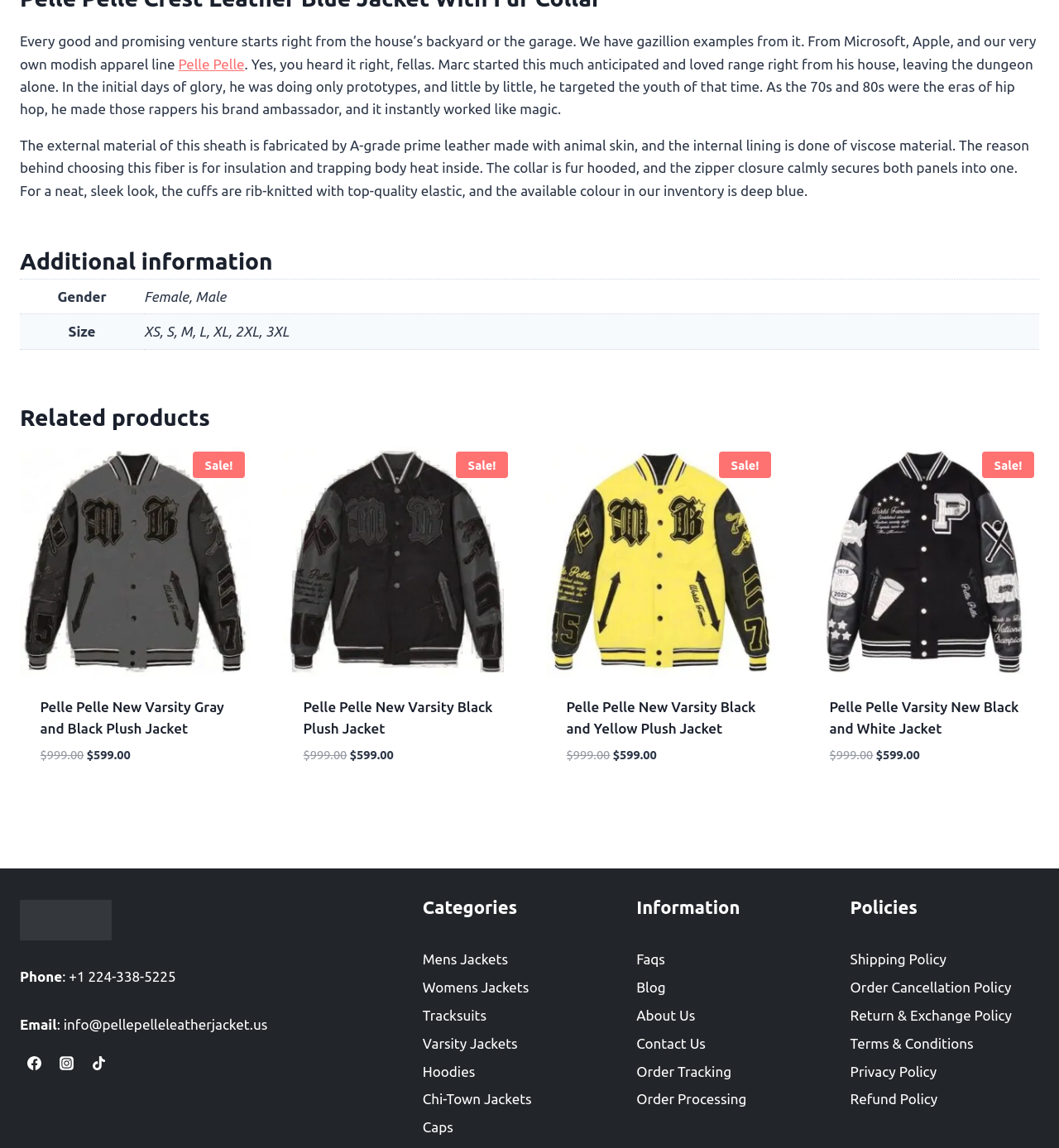What is the phone number for contact?
Use the image to answer the question with a single word or phrase.

+1 224-338-5225